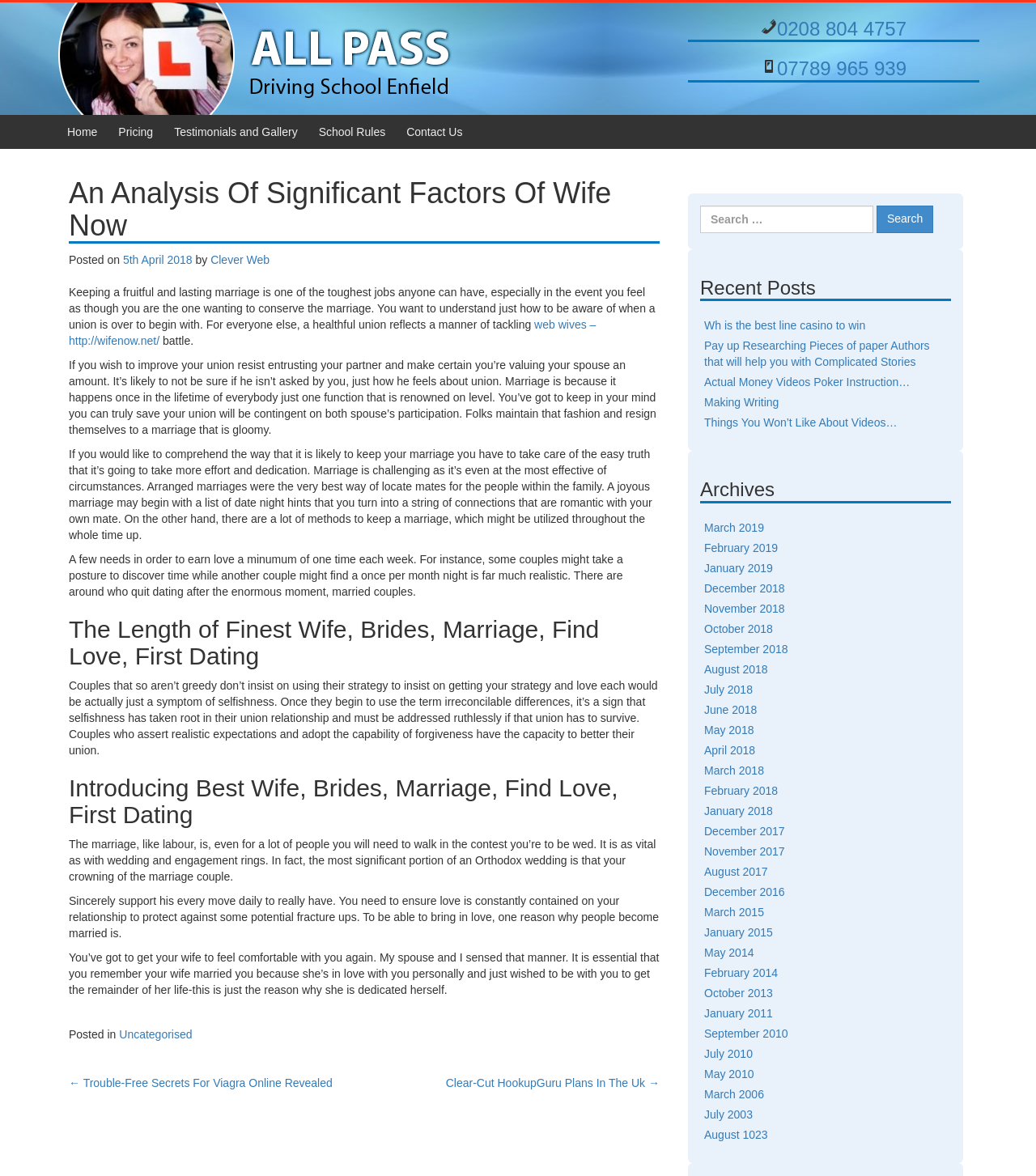Predict the bounding box of the UI element that fits this description: "Home".

[0.065, 0.107, 0.094, 0.118]